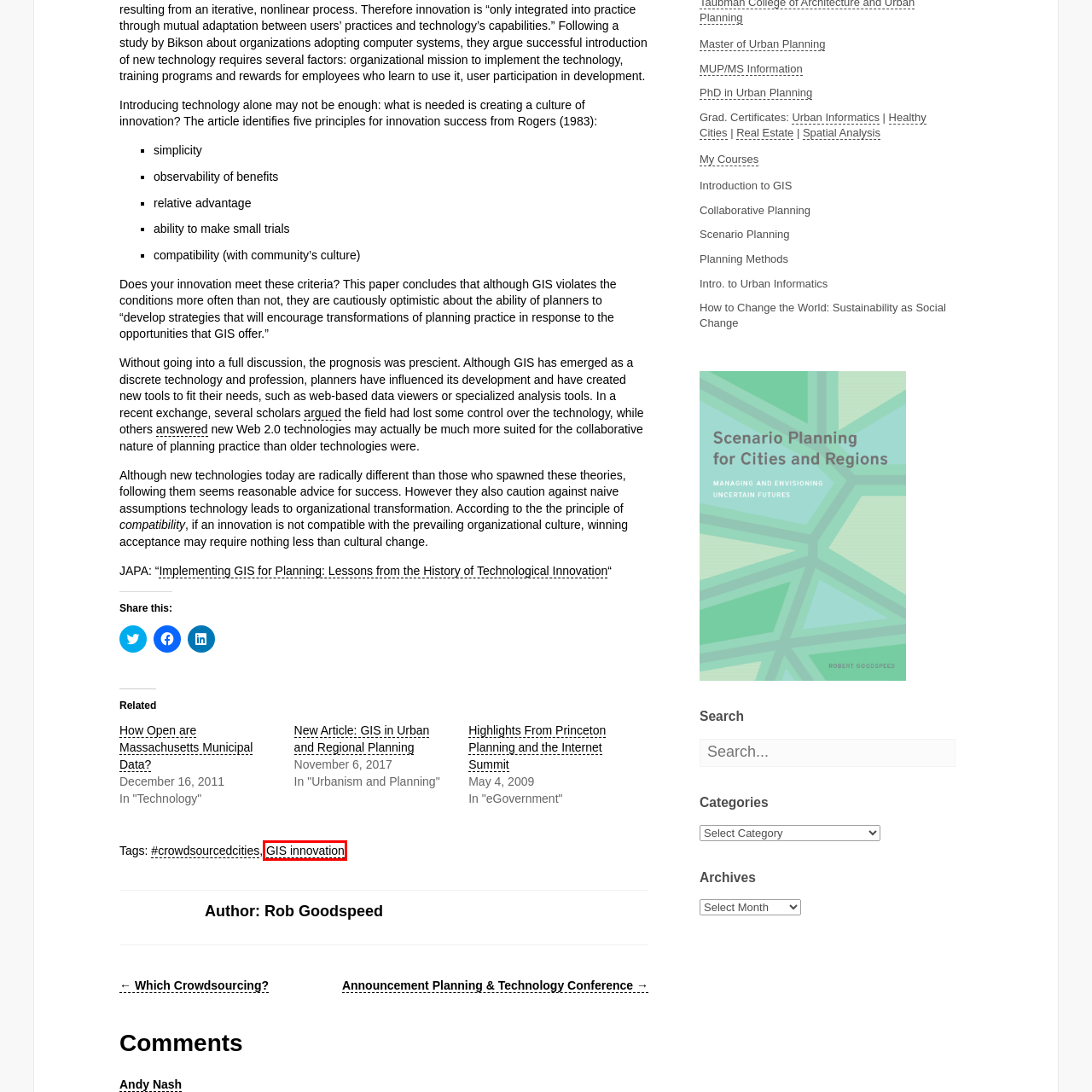You have a screenshot of a webpage with a red bounding box highlighting a UI element. Your task is to select the best webpage description that corresponds to the new webpage after clicking the element. Here are the descriptions:
A. Goodspeed Update |   Highlights From Princeton Planning and the Internet Summit
B. Goodspeed Update |   How Open are Massachusetts Municipal Data?
C. Goodspeed Update |   GIS innovation
D. Goodspeed Update |   Which Crowdsourcing?
E. Goodspeed Update |   New Article: GIS in Urban and Regional Planning
F. Goodspeed Update |   Announcement Planning & Technology Conference
G. Robert Goodspeed
H. Graduate Certificate in Healthy Cities - Taubman College

C